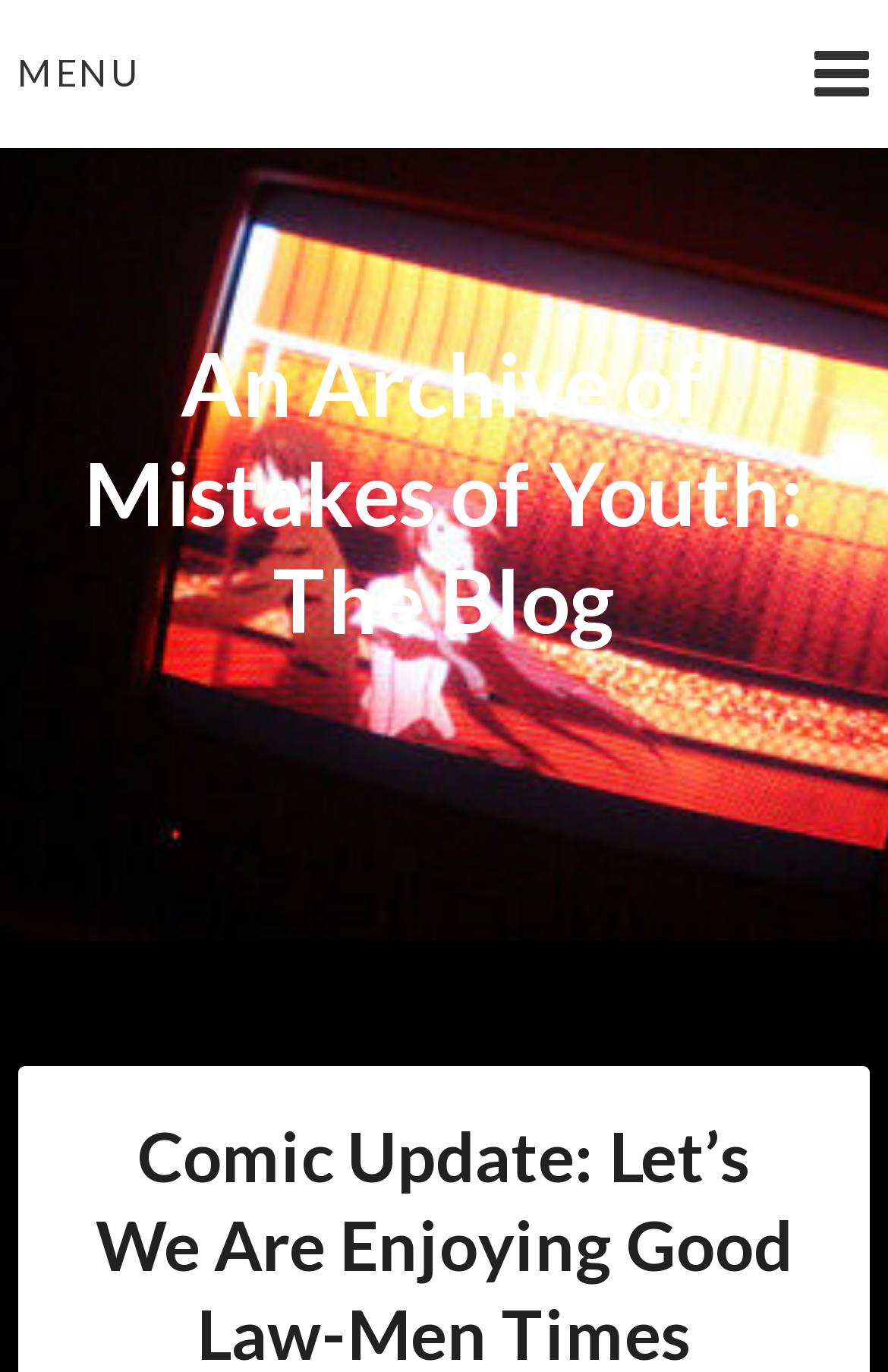Mark the bounding box of the element that matches the following description: "Menu".

[0.0, 0.0, 1.0, 0.107]